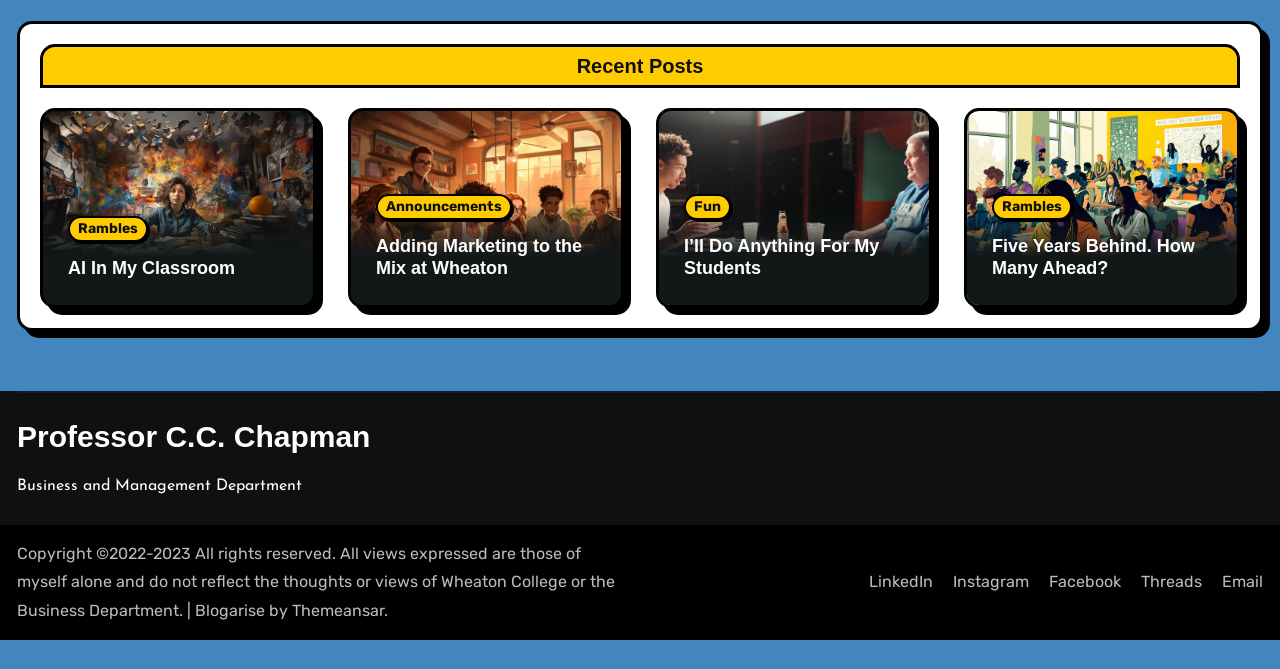Identify the bounding box coordinates of the part that should be clicked to carry out this instruction: "View recent posts".

[0.031, 0.065, 0.969, 0.131]